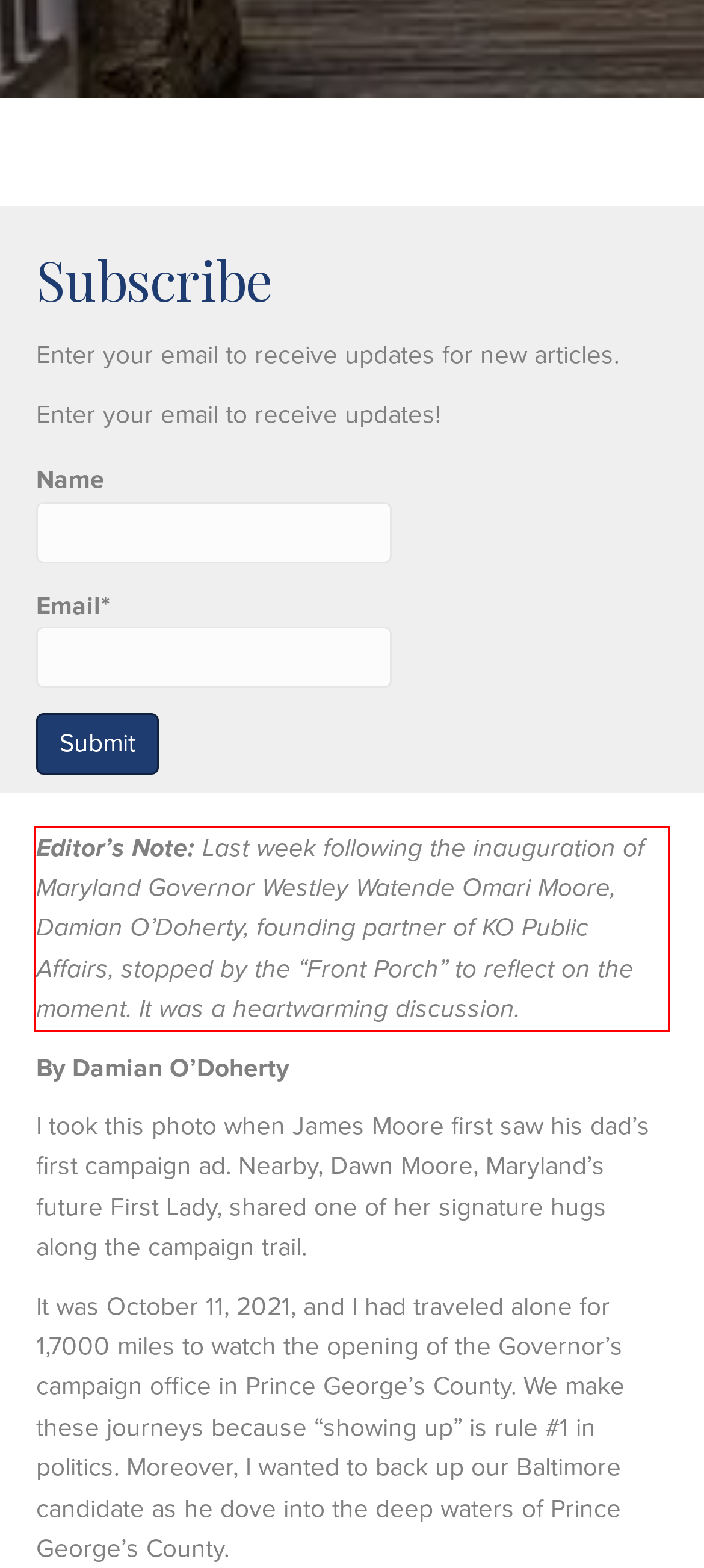Given a screenshot of a webpage containing a red bounding box, perform OCR on the text within this red bounding box and provide the text content.

Editor’s Note: Last week following the inauguration of Maryland Governor Westley Watende Omari Moore, Damian O’Doherty, founding partner of KO Public Affairs, stopped by the “Front Porch” to reflect on the moment. It was a heartwarming discussion.